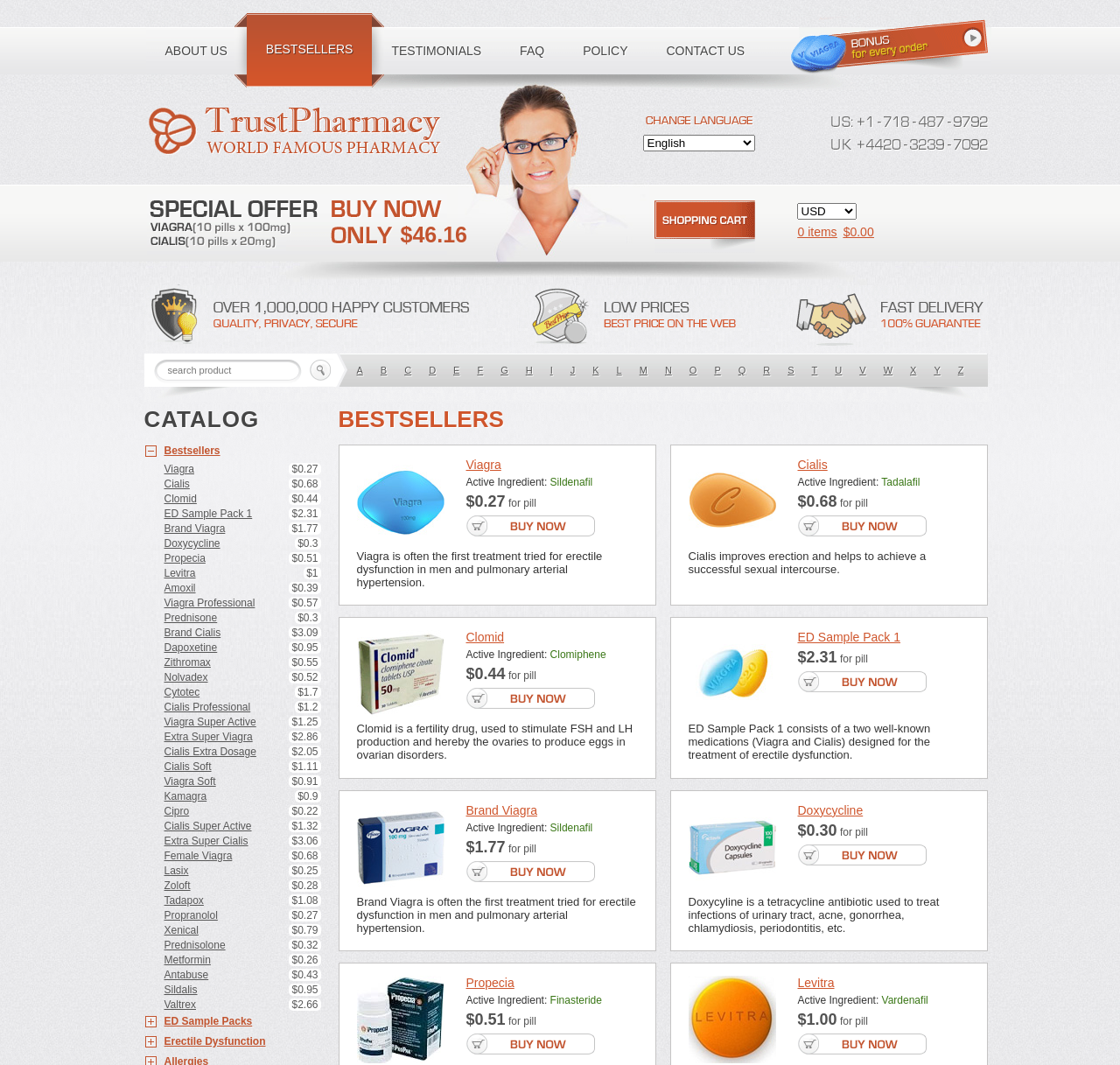Find the bounding box coordinates for the HTML element described as: "Cialis Professional$1.2". The coordinates should consist of four float values between 0 and 1, i.e., [left, top, right, bottom].

[0.129, 0.657, 0.286, 0.671]